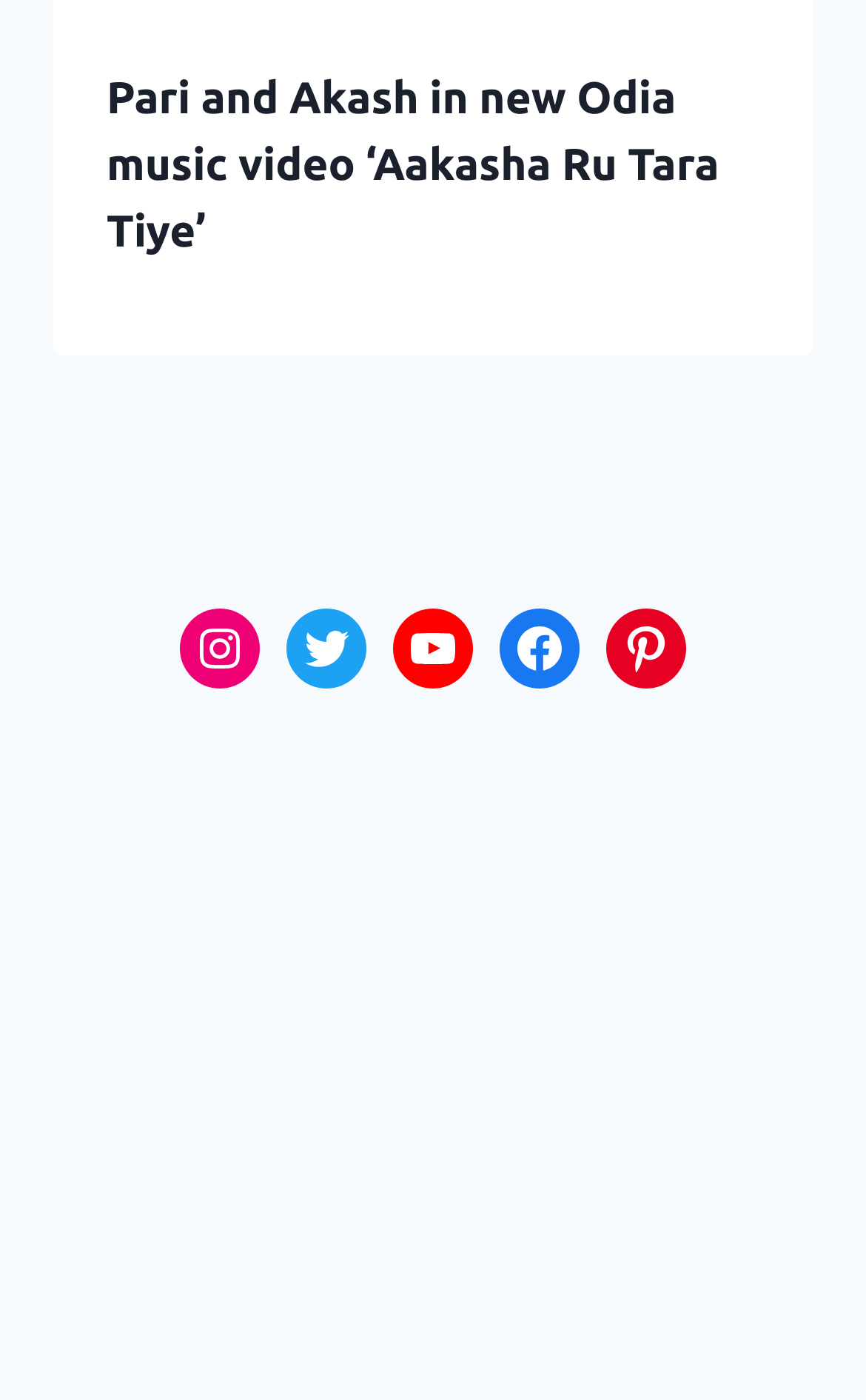What is the height of the header section?
Use the screenshot to answer the question with a single word or phrase.

0.143